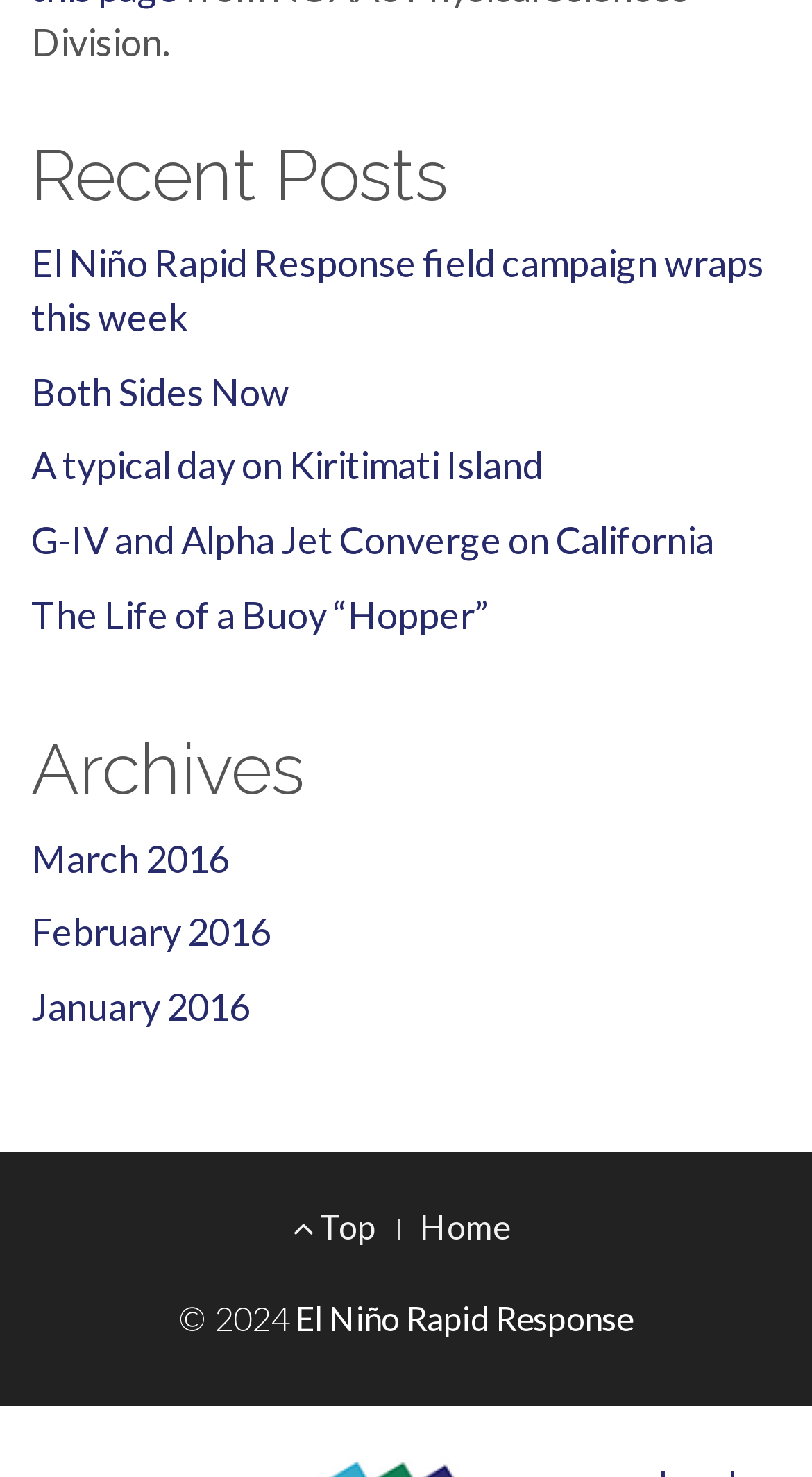Please provide a one-word or short phrase answer to the question:
What is the purpose of the ' Top' link?

To go to the top